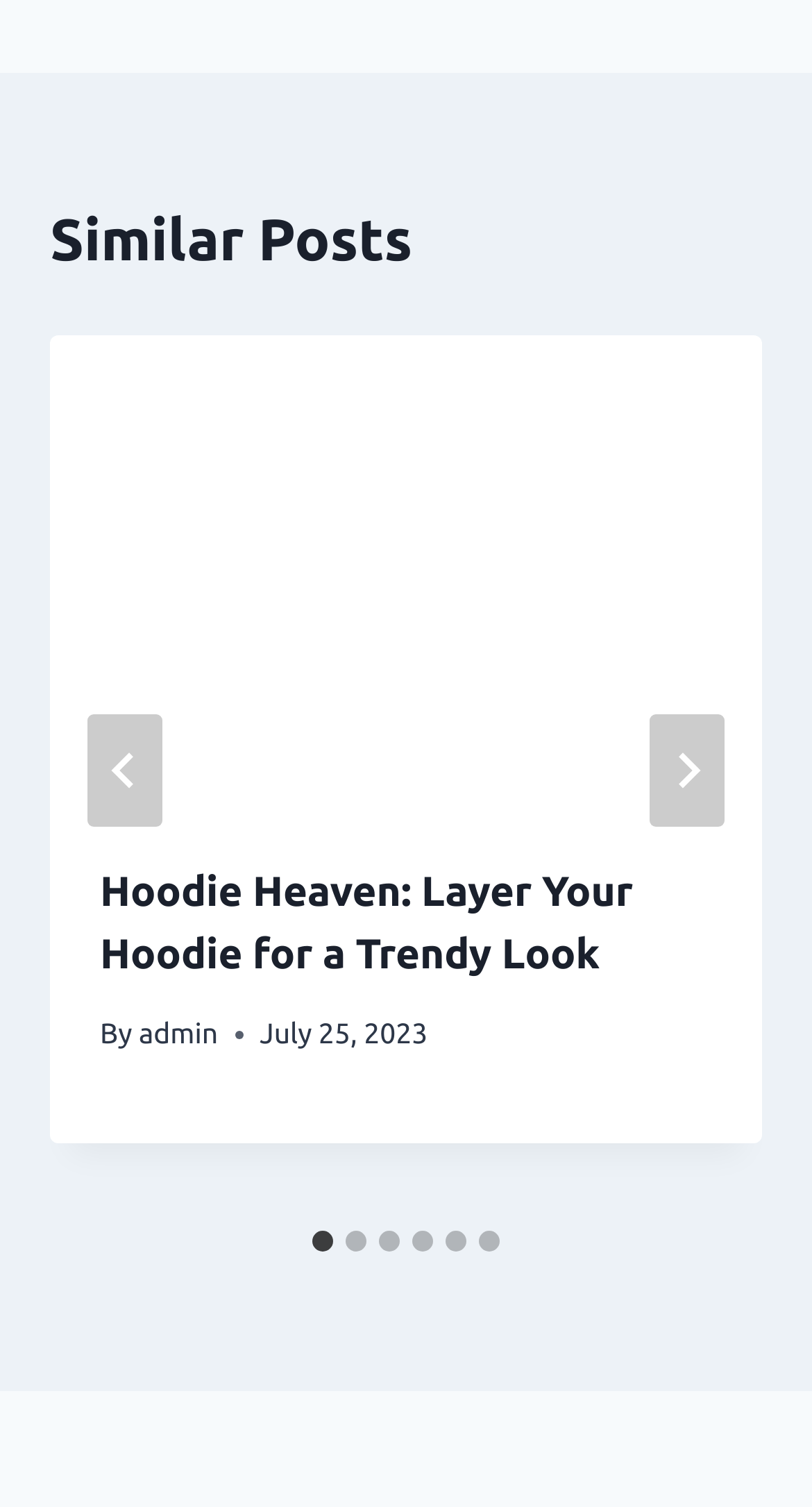Determine the bounding box coordinates of the section I need to click to execute the following instruction: "Select slide 2". Provide the coordinates as four float numbers between 0 and 1, i.e., [left, top, right, bottom].

[0.426, 0.817, 0.451, 0.83]